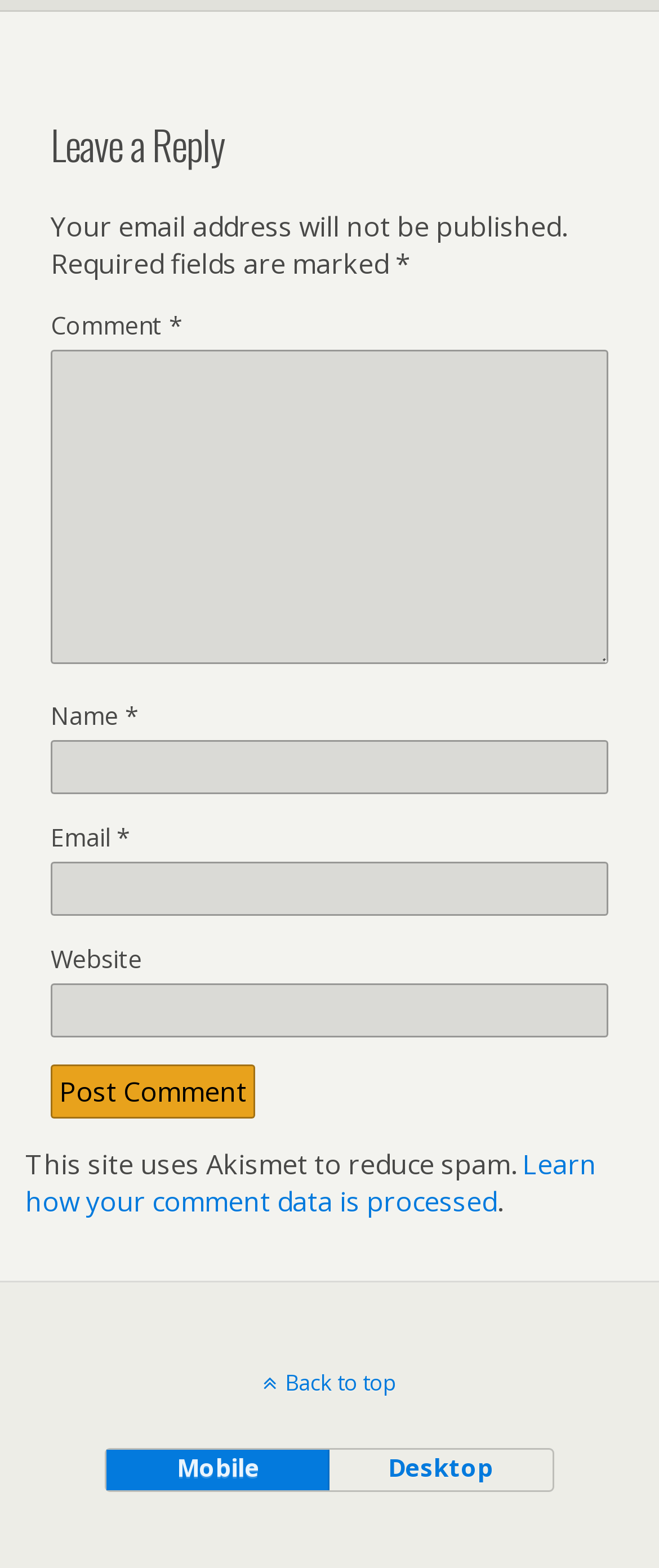Please locate the bounding box coordinates of the region I need to click to follow this instruction: "Leave a comment".

[0.077, 0.223, 0.923, 0.423]